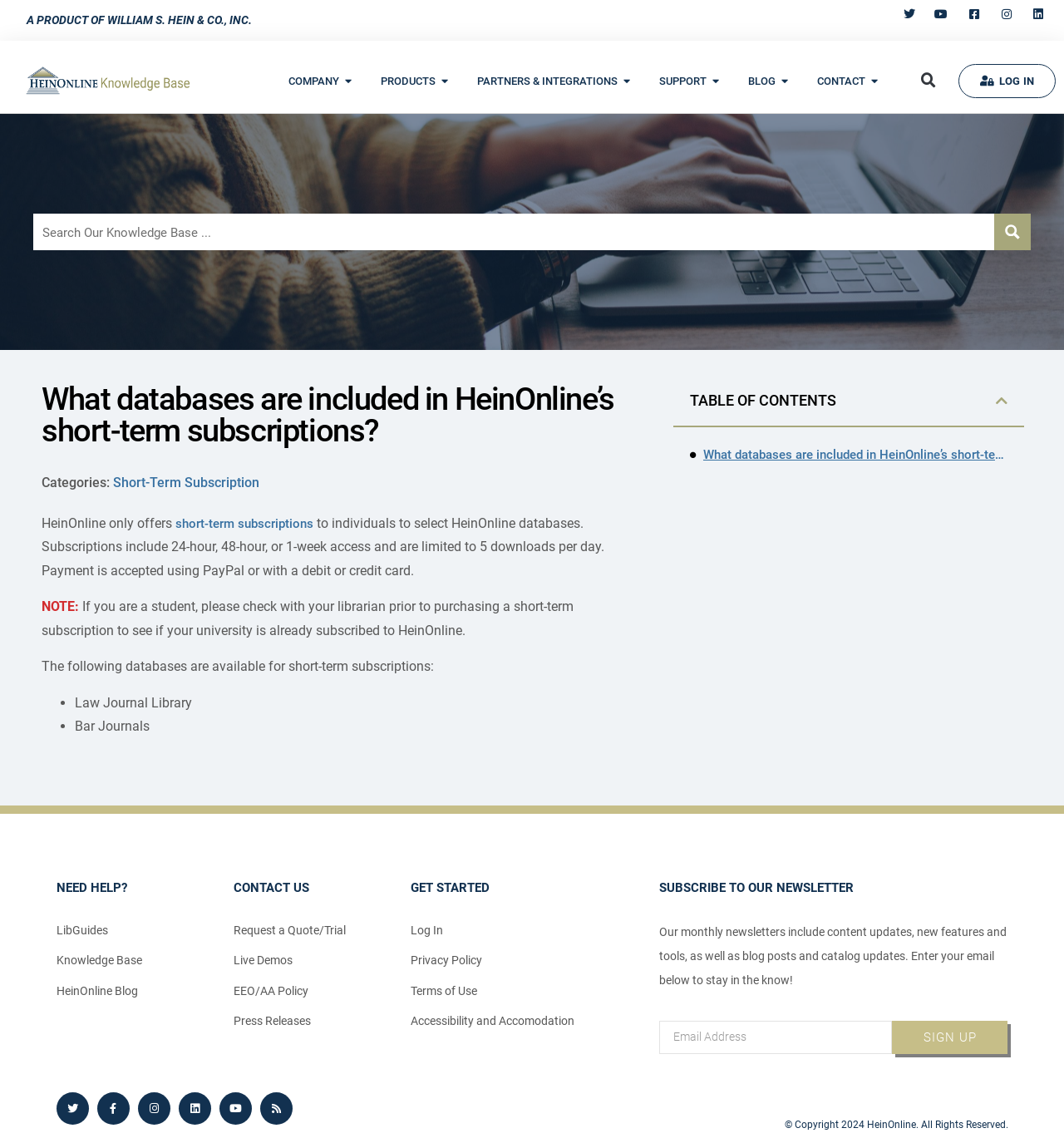Could you please study the image and provide a detailed answer to the question:
How can users get help?

I found the help resources by looking at the bottom of the page, where I saw a section with links to 'LibGuides', 'Knowledge Base', and 'HeinOnline Blog', which are likely resources for users who need help.